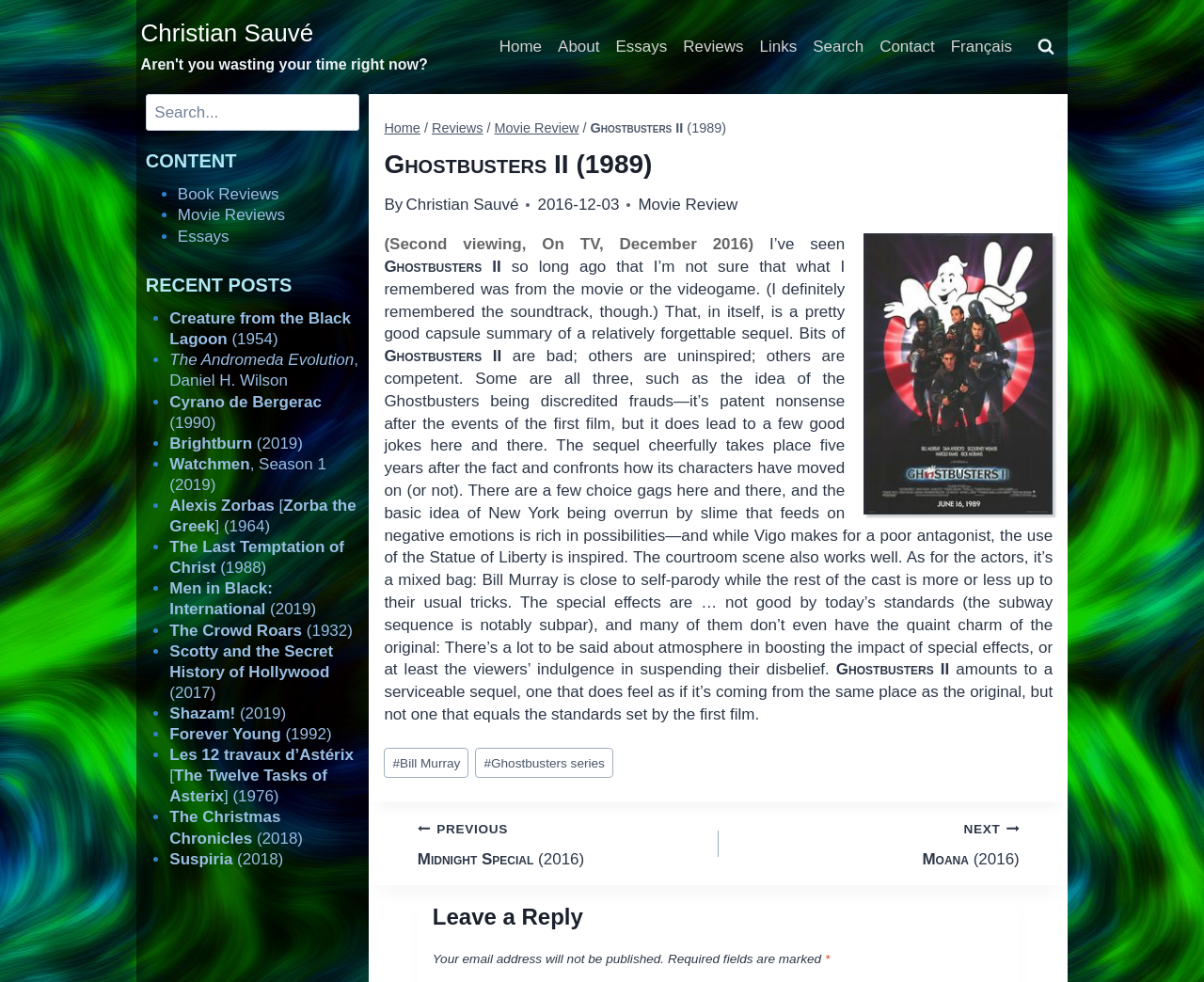Predict the bounding box coordinates of the area that should be clicked to accomplish the following instruction: "Search for something". The bounding box coordinates should consist of four float numbers between 0 and 1, i.e., [left, top, right, bottom].

[0.121, 0.096, 0.299, 0.134]